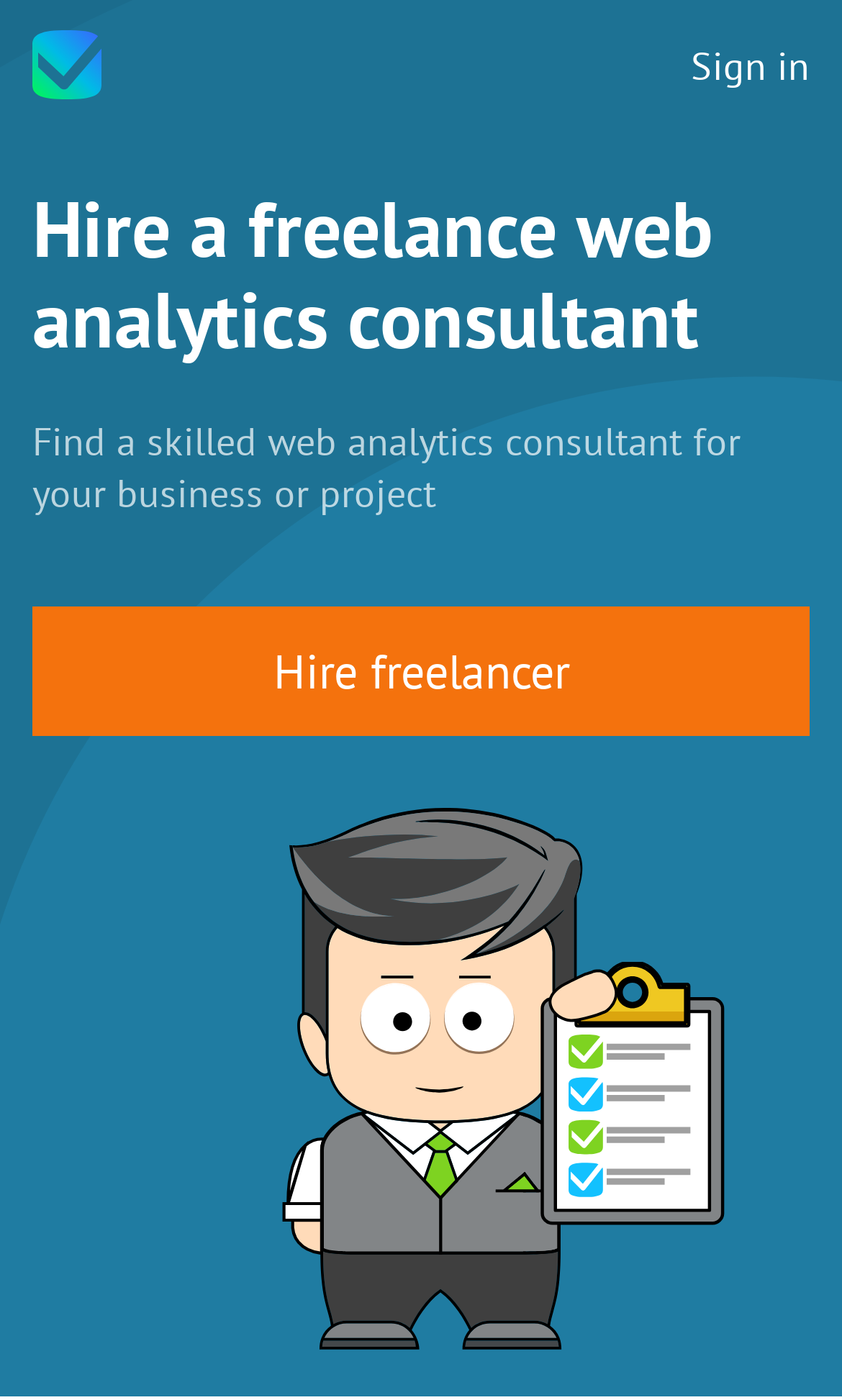Given the element description, predict the bounding box coordinates in the format (top-left x, top-left y, bottom-right x, bottom-right y). Make sure all values are between 0 and 1. Here is the element description: Sign in

[0.821, 0.032, 0.962, 0.061]